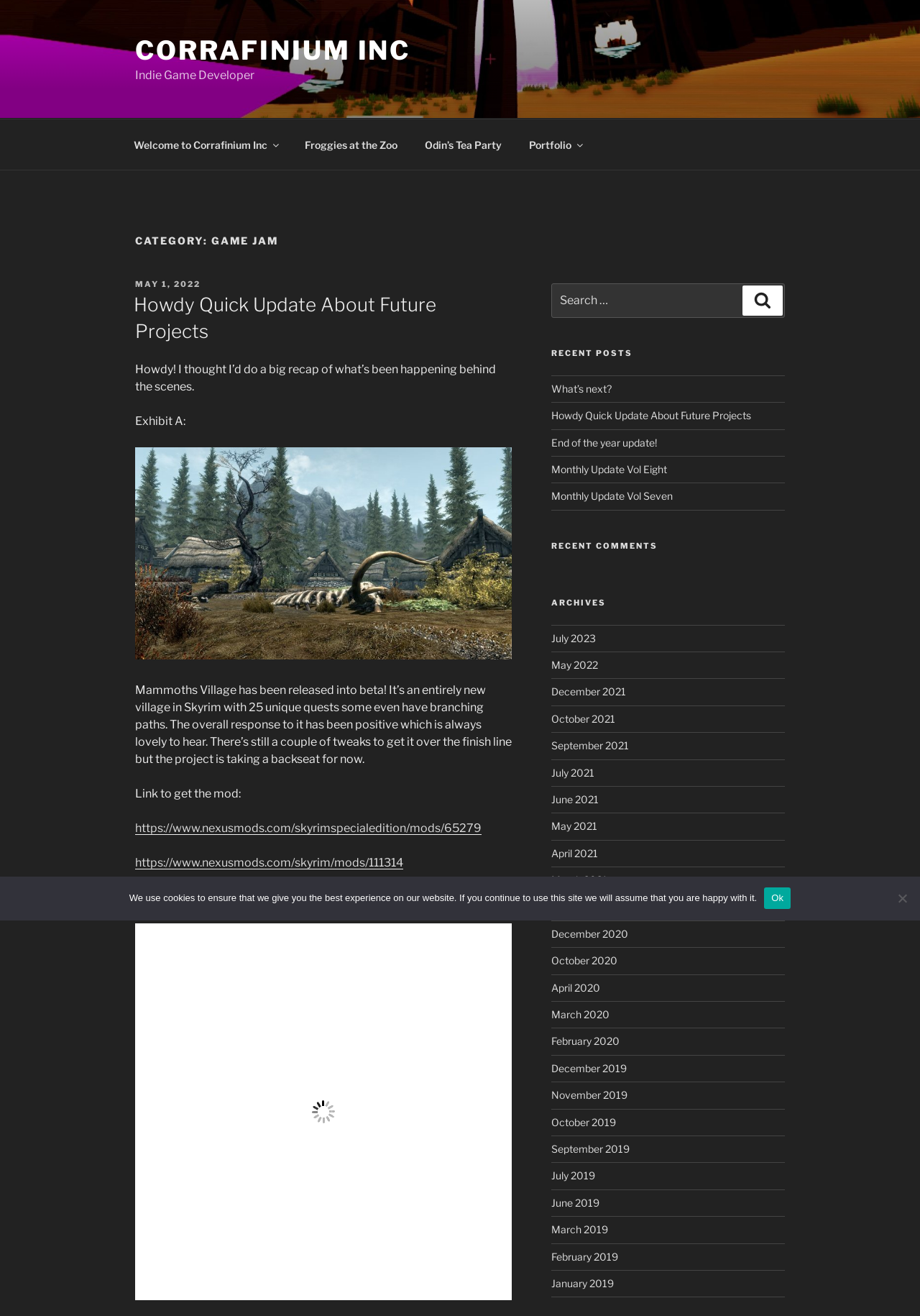Determine the bounding box for the UI element that matches this description: "End of the year update!".

[0.599, 0.331, 0.714, 0.341]